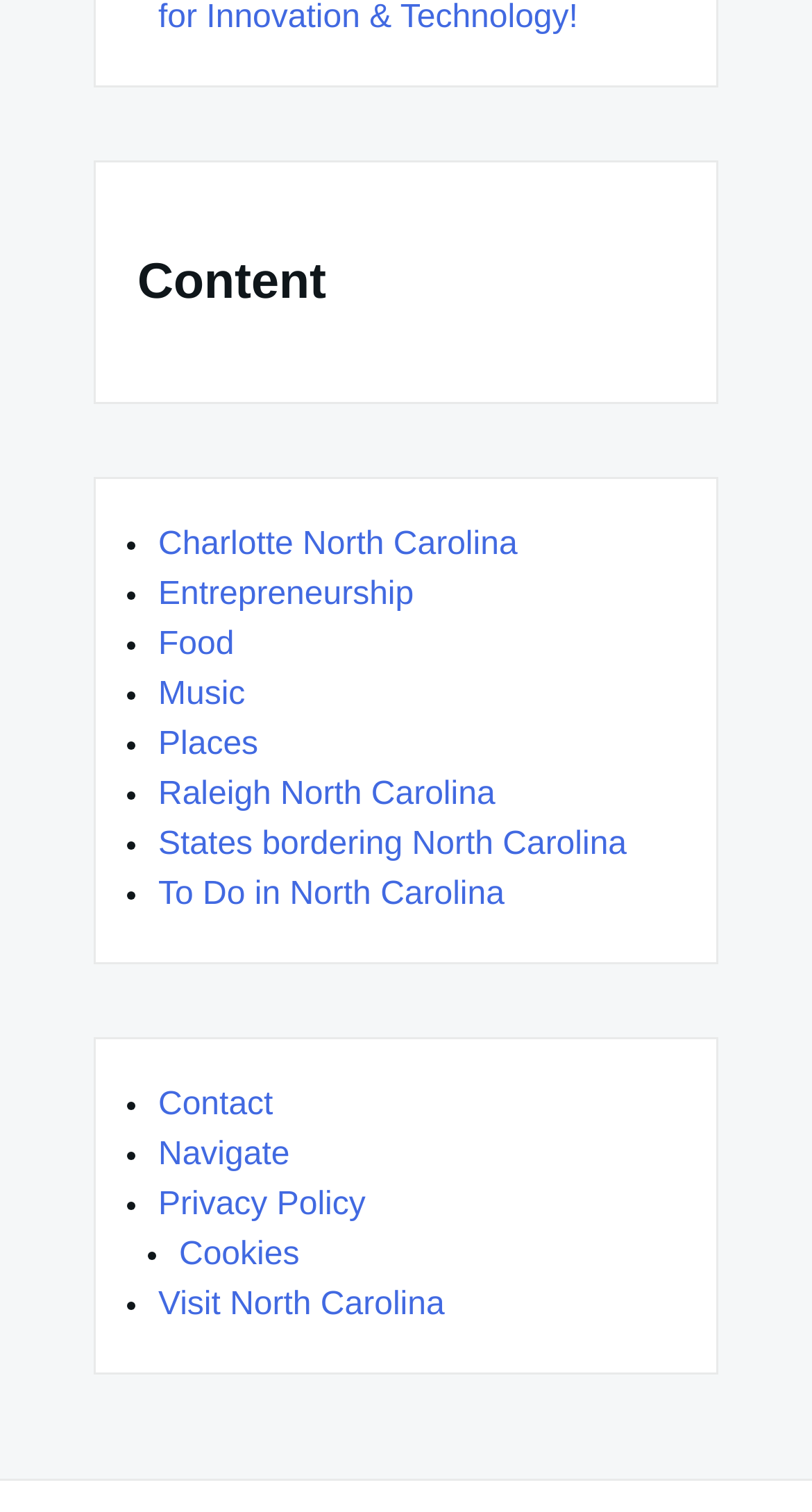Predict the bounding box coordinates of the area that should be clicked to accomplish the following instruction: "Contact us". The bounding box coordinates should consist of four float numbers between 0 and 1, i.e., [left, top, right, bottom].

[0.195, 0.72, 0.336, 0.743]